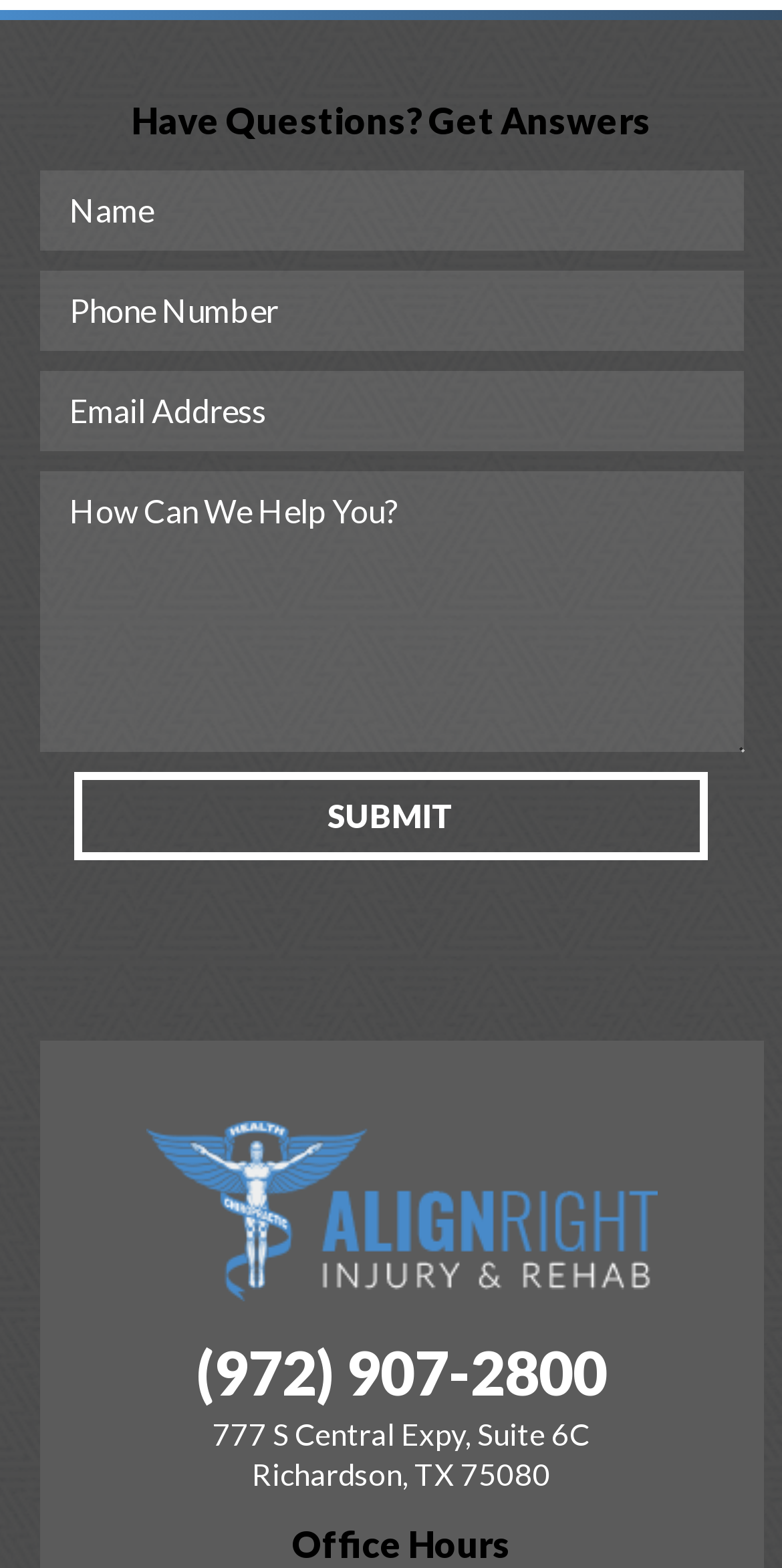What is the purpose of the form?
Please respond to the question with a detailed and well-explained answer.

The form on the webpage is used to get answers to questions. It has fields for name, phone number, email address, and a message, and a submit button. This suggests that the form is used to contact someone or request information.